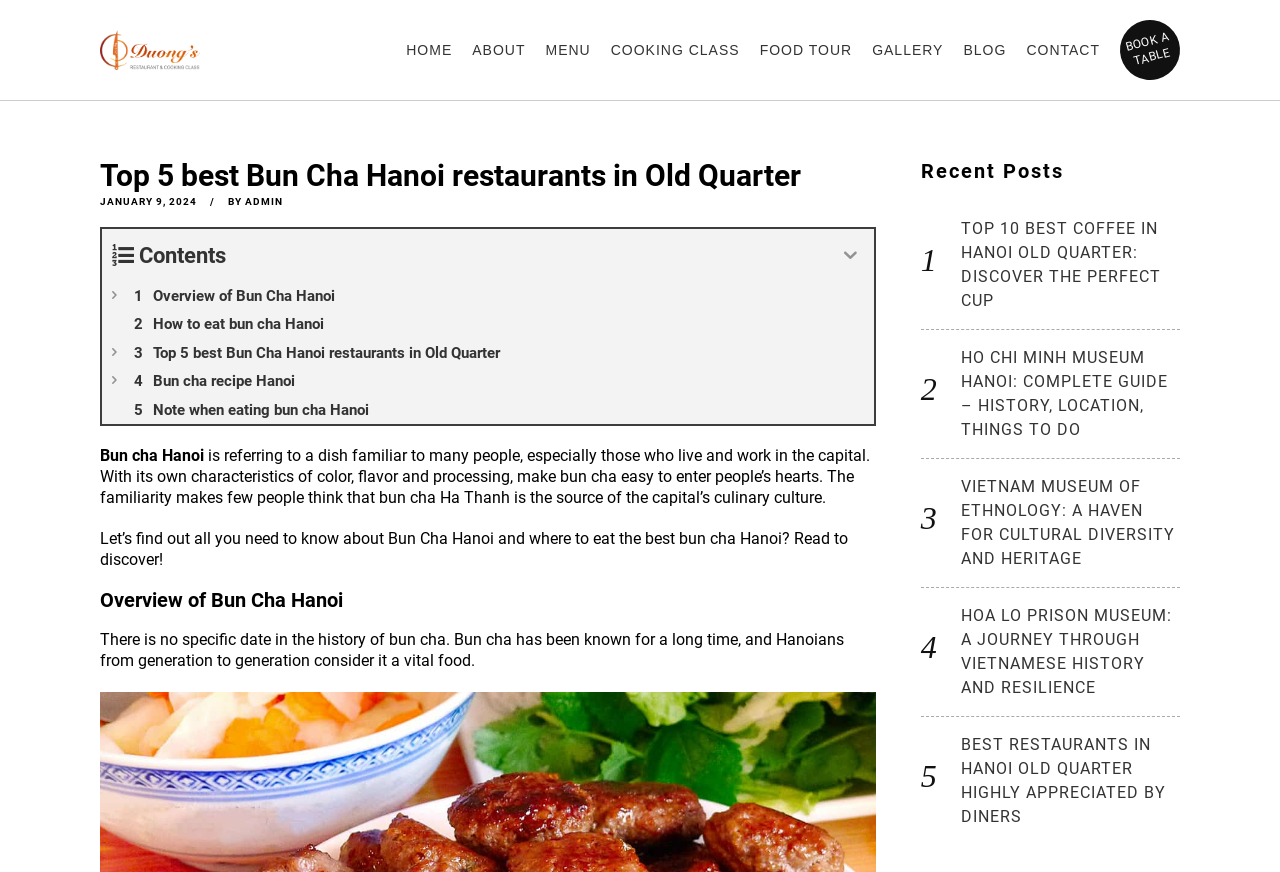Please answer the following query using a single word or phrase: 
What is the name of the dish being discussed?

Bun Cha Hanoi